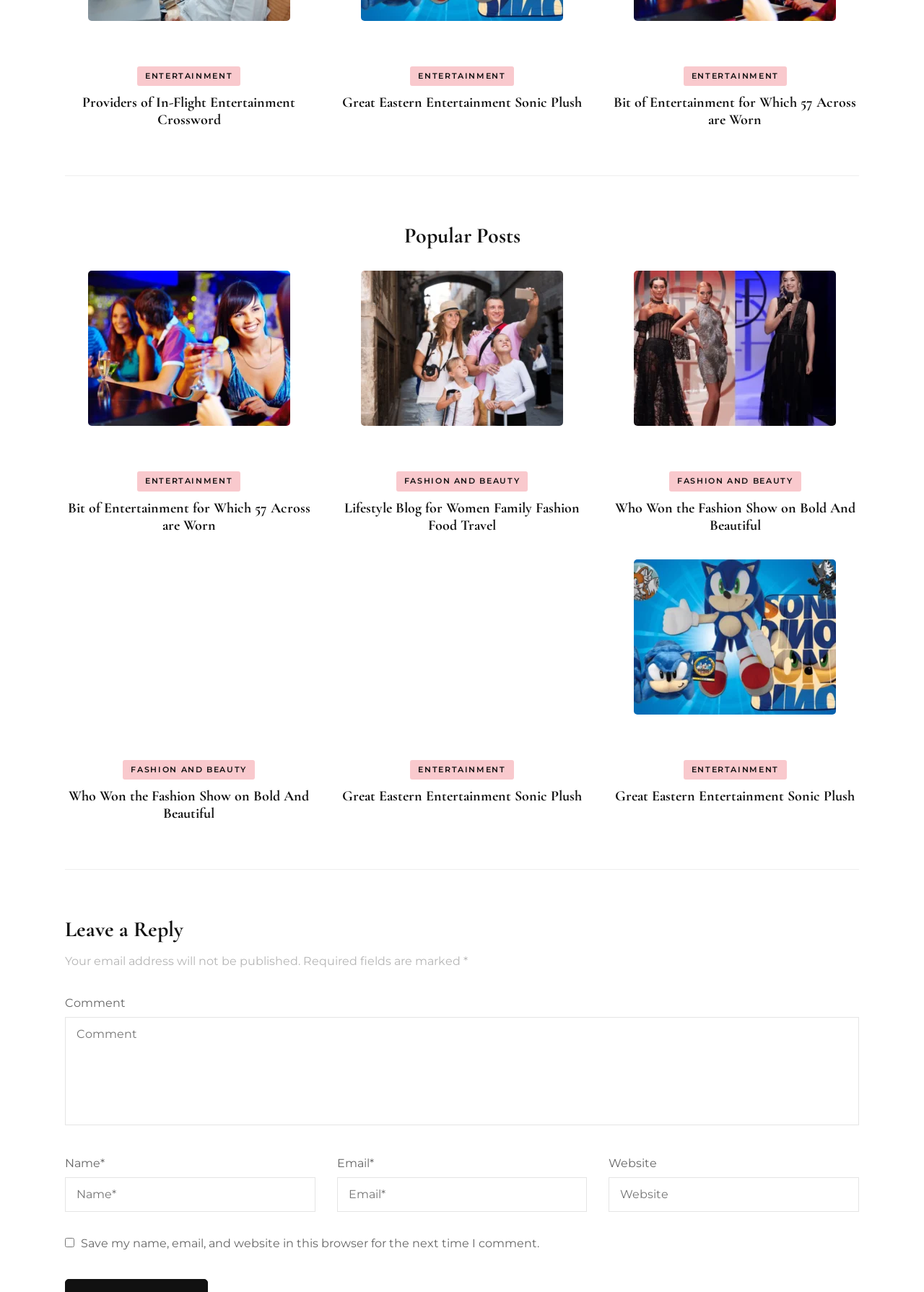Identify the bounding box of the HTML element described as: "Providers of In-Flight Entertainment Crossword".

[0.089, 0.073, 0.32, 0.1]